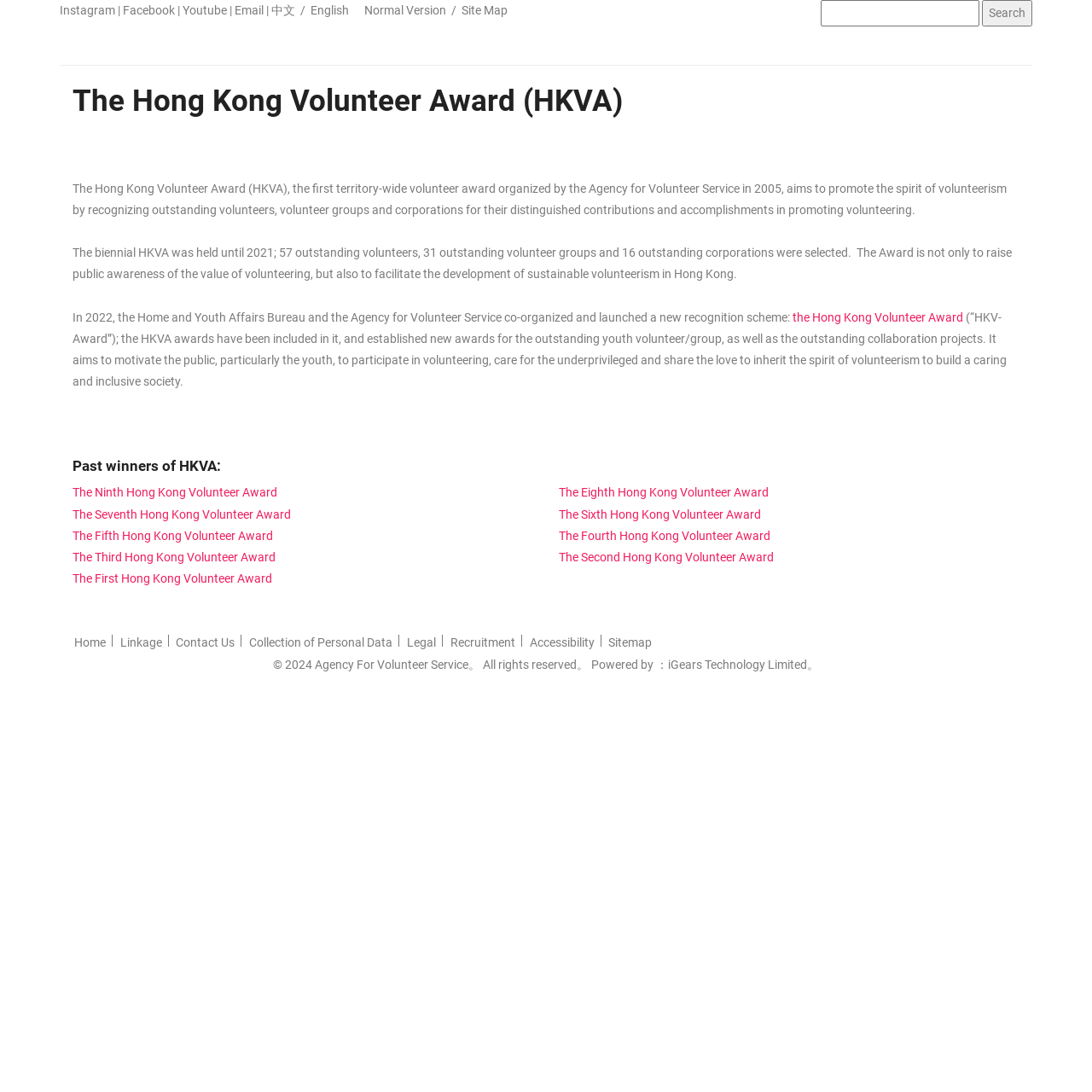Highlight the bounding box coordinates of the element that should be clicked to carry out the following instruction: "Contact Us". The coordinates must be given as four float numbers ranging from 0 to 1, i.e., [left, top, right, bottom].

[0.161, 0.582, 0.215, 0.595]